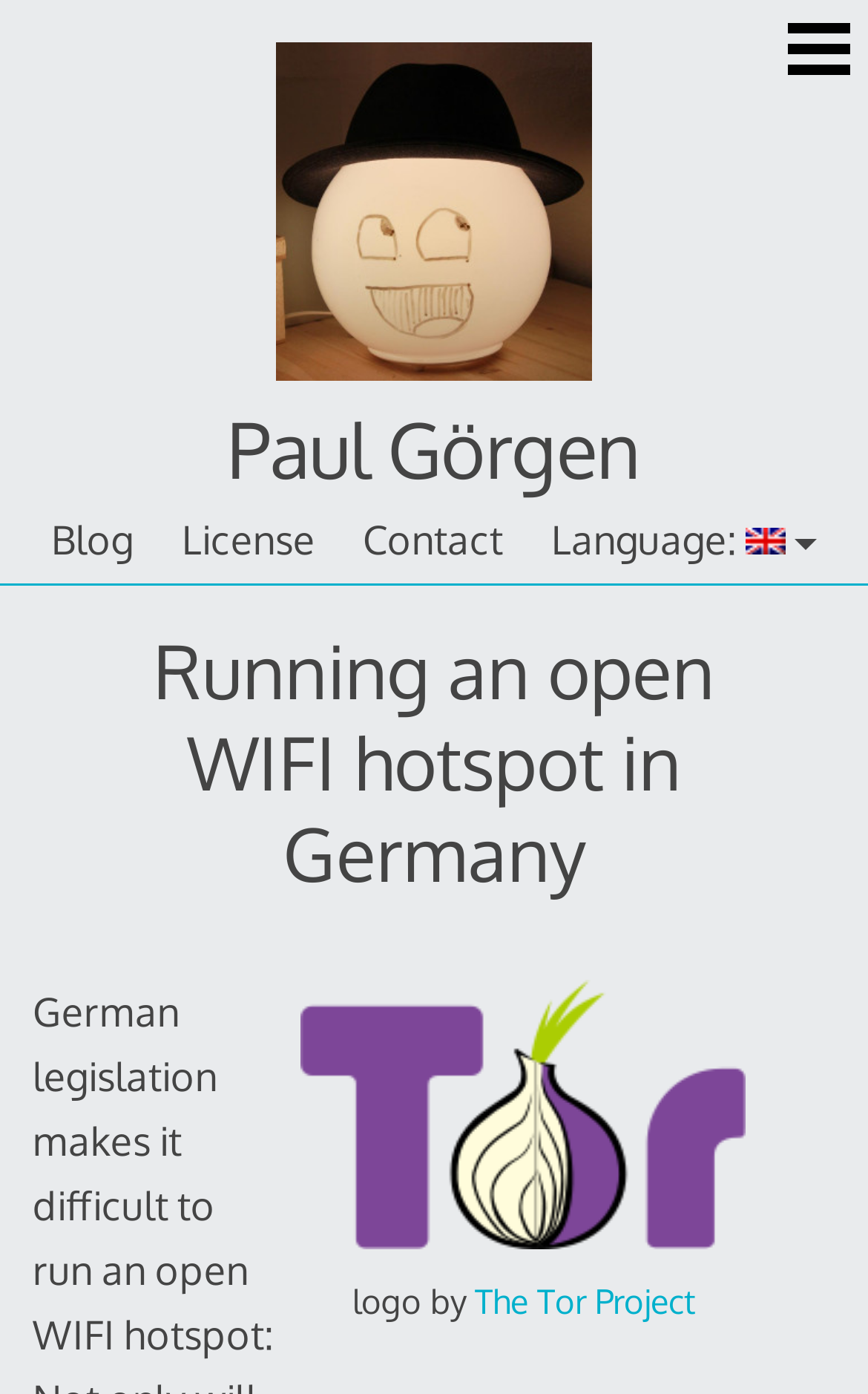Given the content of the image, can you provide a detailed answer to the question?
What is the logo credited to?

The logo is credited to 'The Tor Project' as indicated by the link element with the text 'logo by The Tor Project' which is located in the figure element at the bottom of the webpage.